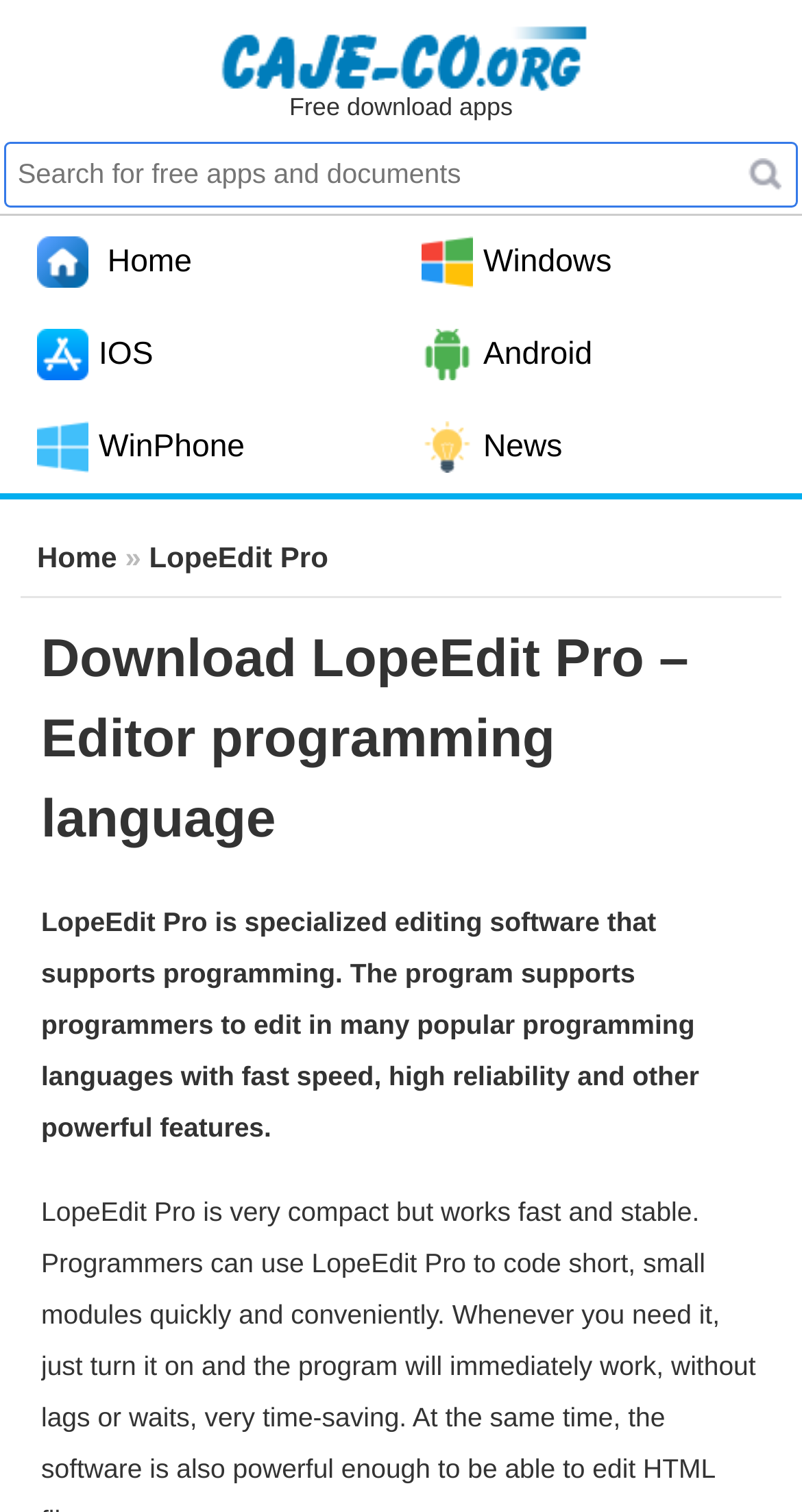Determine the bounding box coordinates for the UI element matching this description: "parent_node: Free download apps".

[0.013, 0.007, 0.987, 0.061]